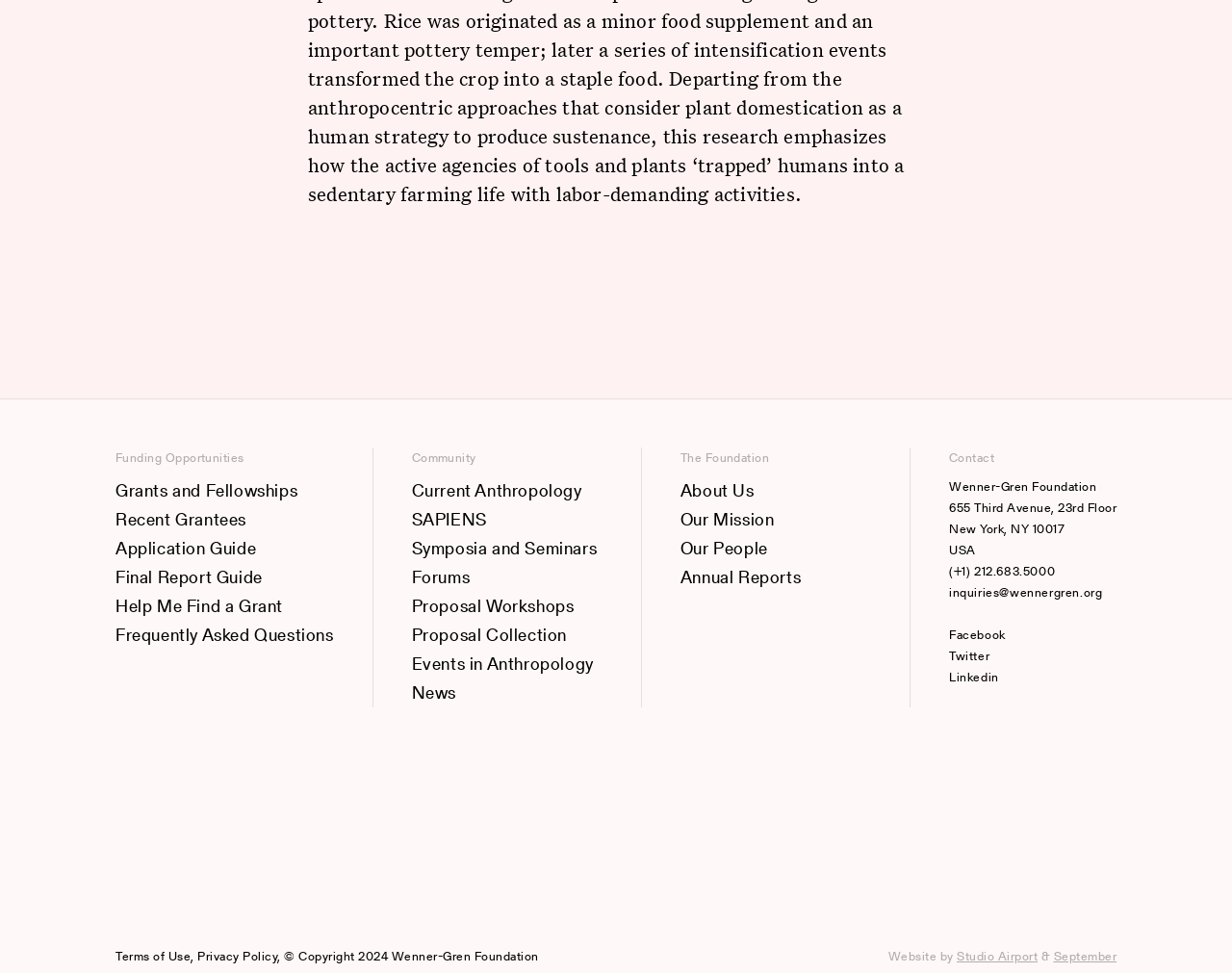Please answer the following question using a single word or phrase: What are the funding opportunities provided by the foundation?

Grants and Fellowships